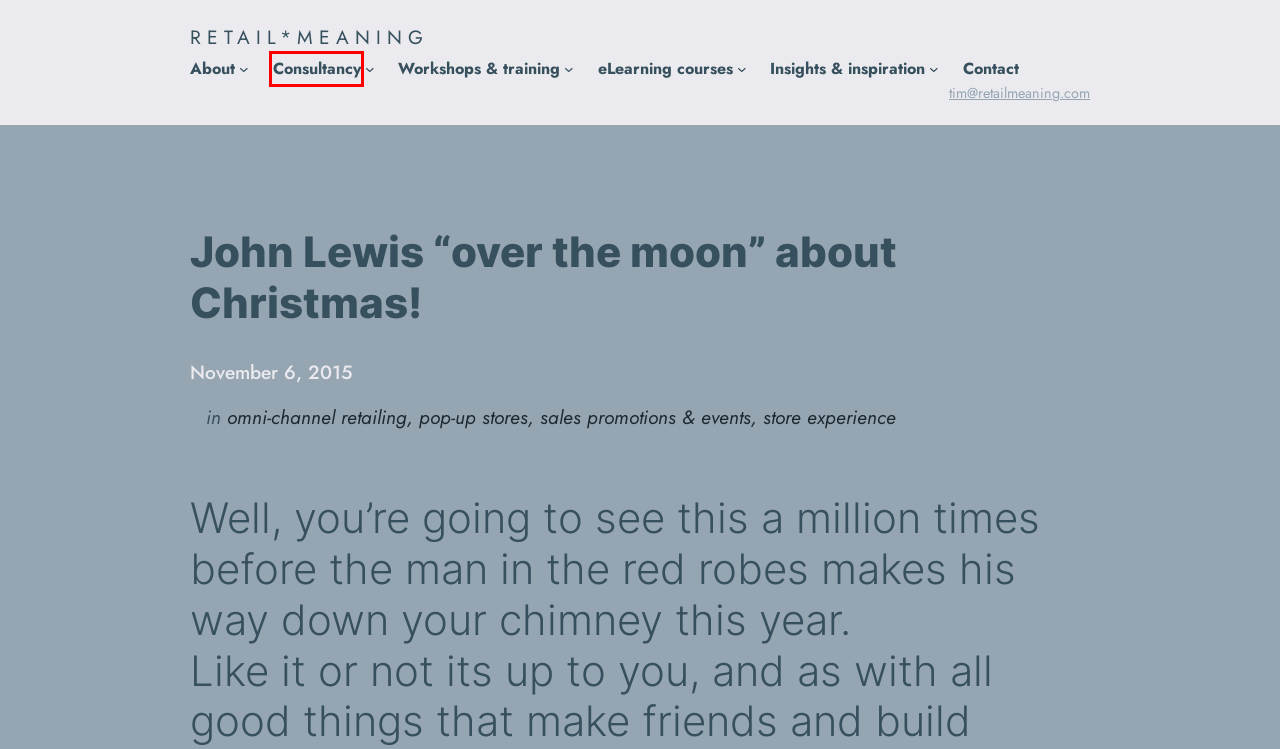Given a webpage screenshot with a UI element marked by a red bounding box, choose the description that best corresponds to the new webpage that will appear after clicking the element. The candidates are:
A. pop-up stores Archives - RETAIL*MEANING
B. Contact - RETAIL*MEANING
C. Workshops & training - RETAIL*MEANING
D. Consultancy projects - RETAIL*MEANING retail projects workshops shop of the future
E. About - RETAIL*MEANING
F. Insights & inspiration - RETAIL*MEANING
G. Welcome to Retail Meaning - RETAIL*MEANING
H. omni-channel retailing Archives - RETAIL*MEANING

D